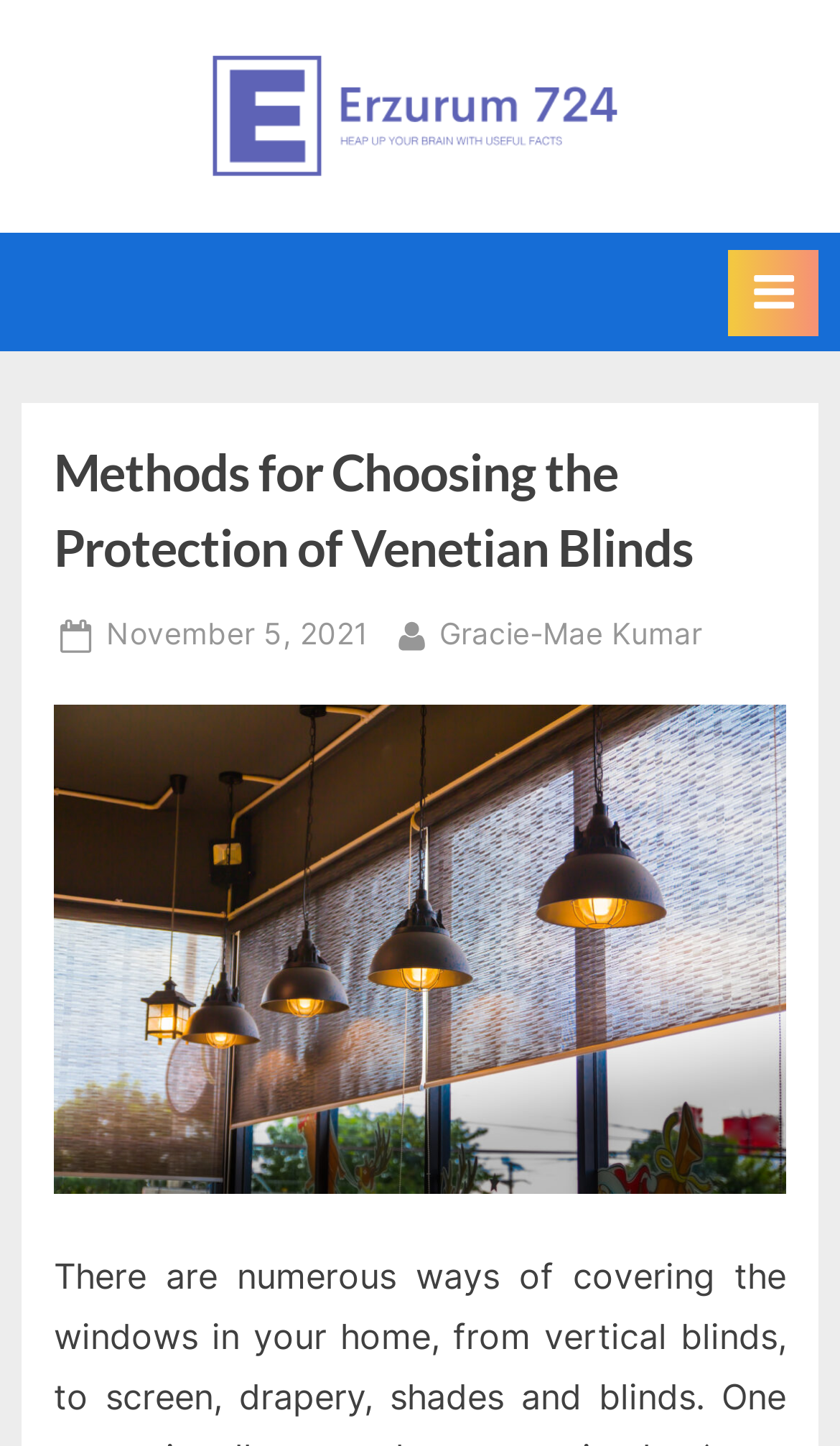What is the topic of the article?
From the image, respond with a single word or phrase.

Venetian Blinds